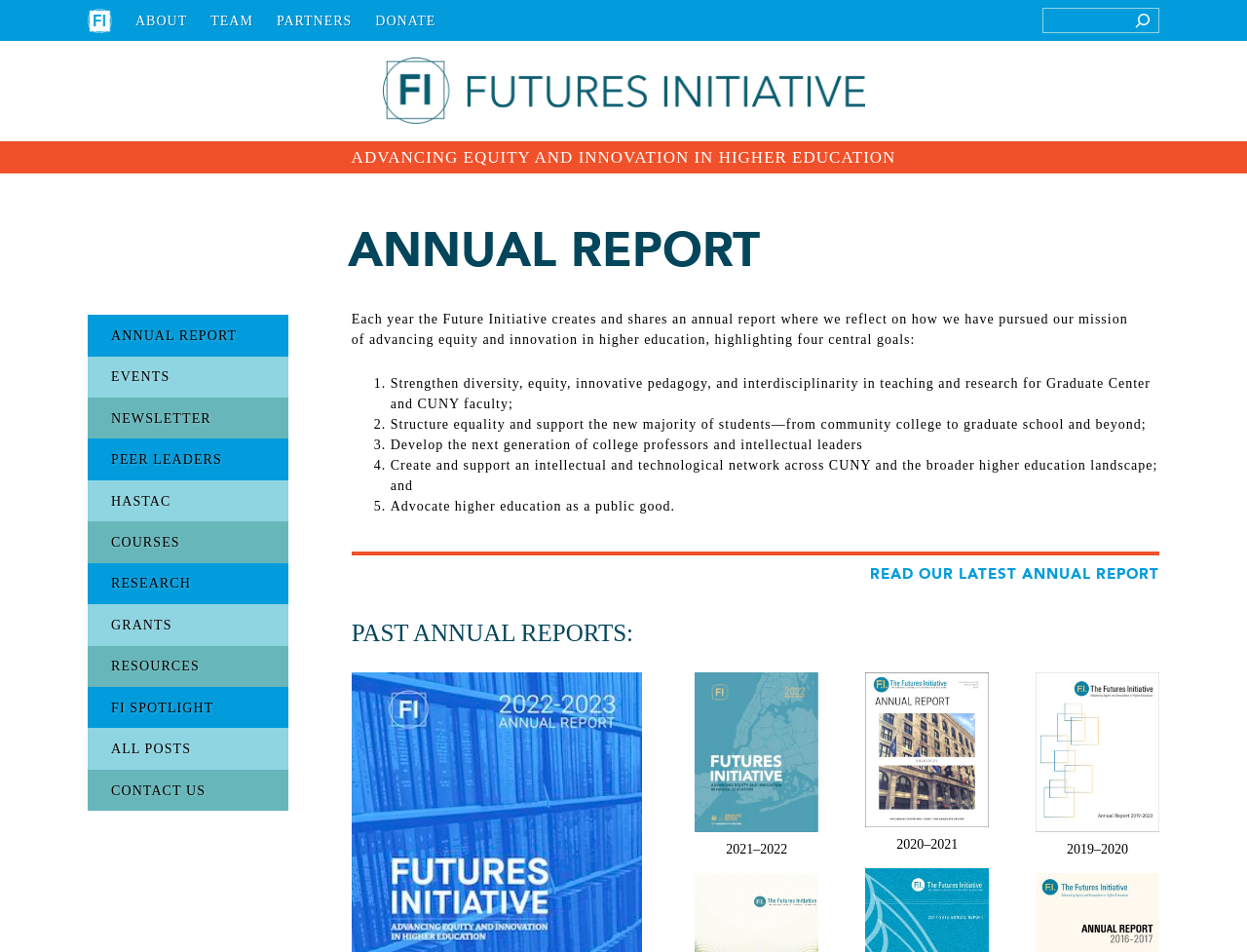Use a single word or phrase to answer the question: What is the mission of the Futures Initiative?

Advancing equity and innovation